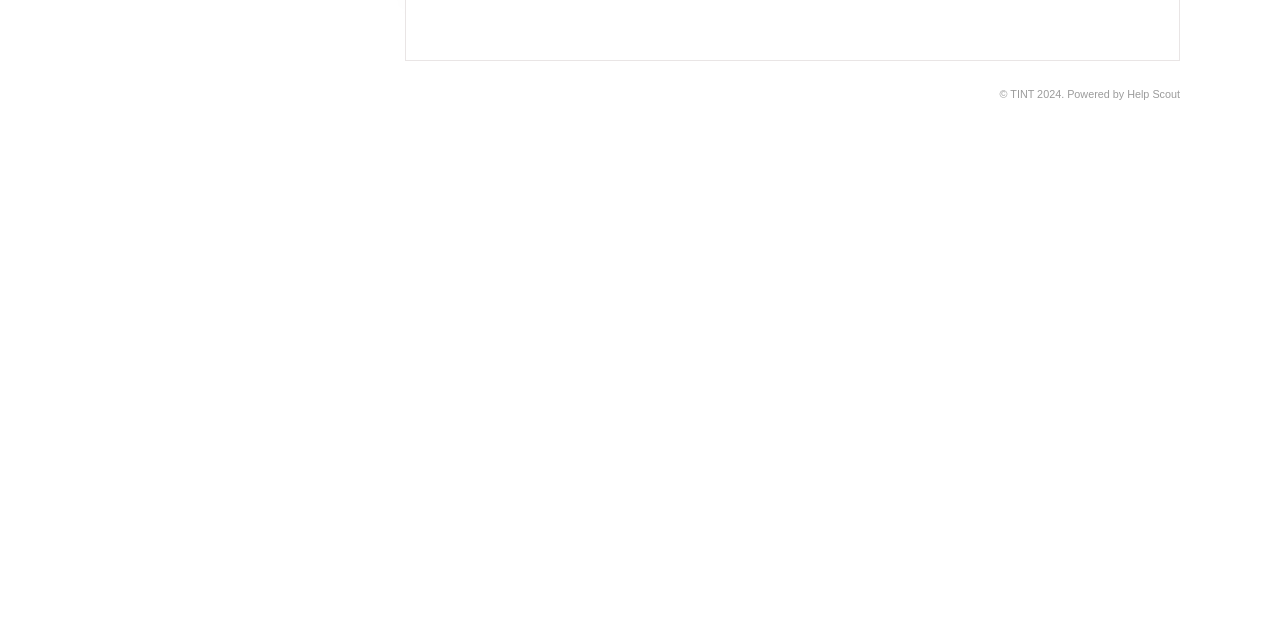From the screenshot, find the bounding box of the UI element matching this description: "aria-label="Close"". Supply the bounding box coordinates in the form [left, top, right, bottom], each a float between 0 and 1.

None